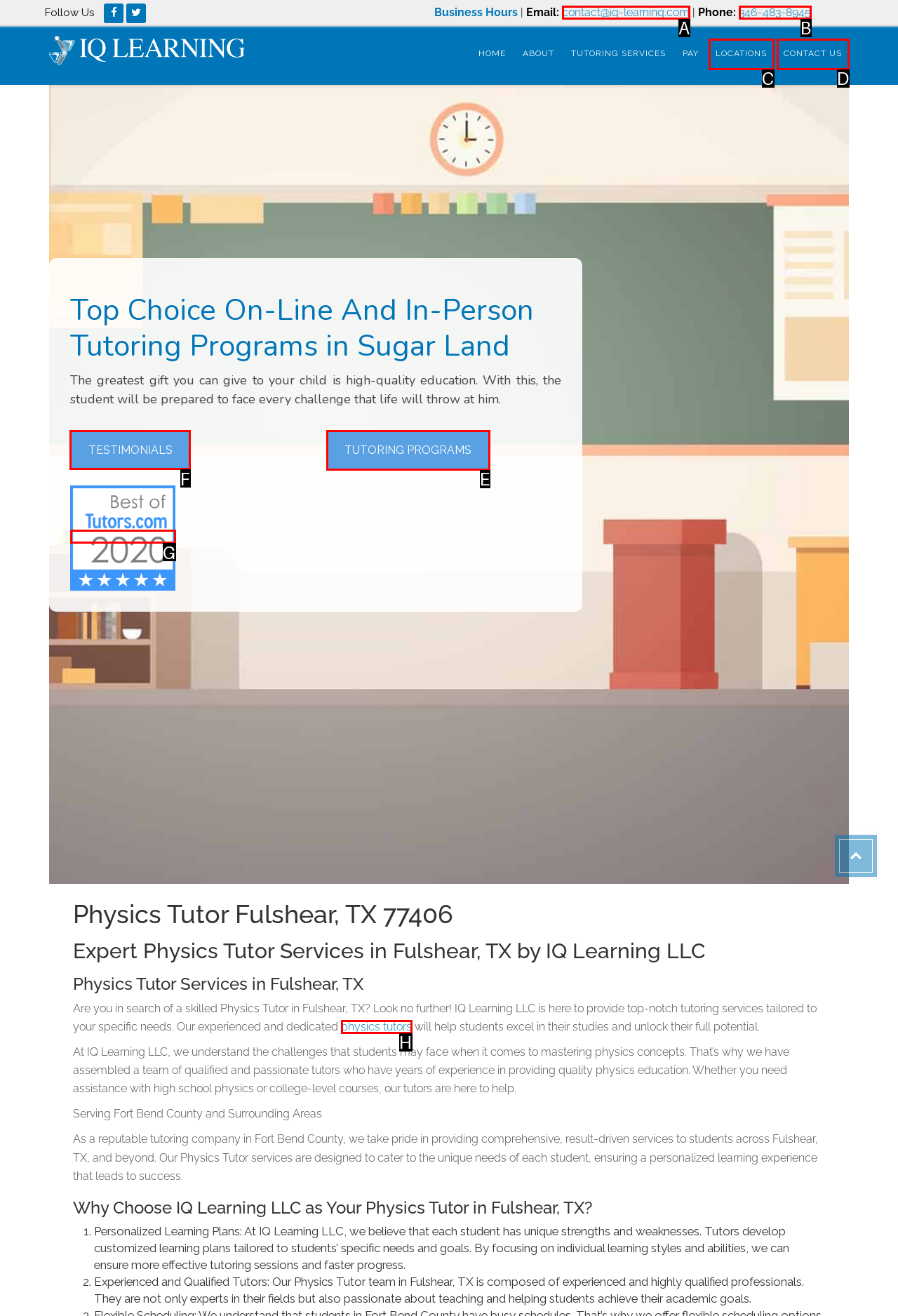Point out the specific HTML element to click to complete this task: Click on the 'TESTIMONIALS' link Reply with the letter of the chosen option.

F